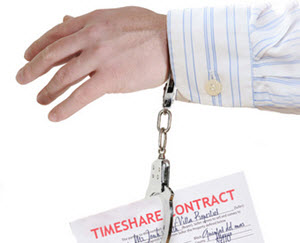Respond with a single word or phrase:
What is the metal chain attached to?

The timeshare contract